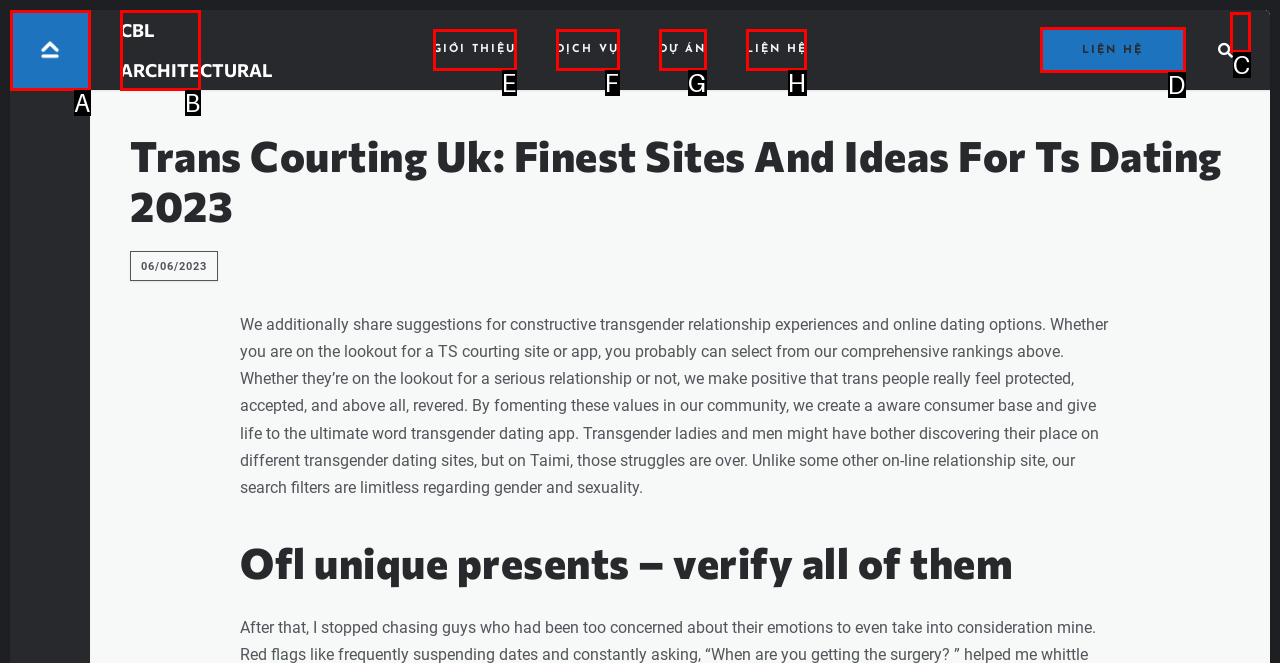Choose the HTML element that should be clicked to accomplish the task: Click on the 'LIỆN HỆ' link. Answer with the letter of the chosen option.

H